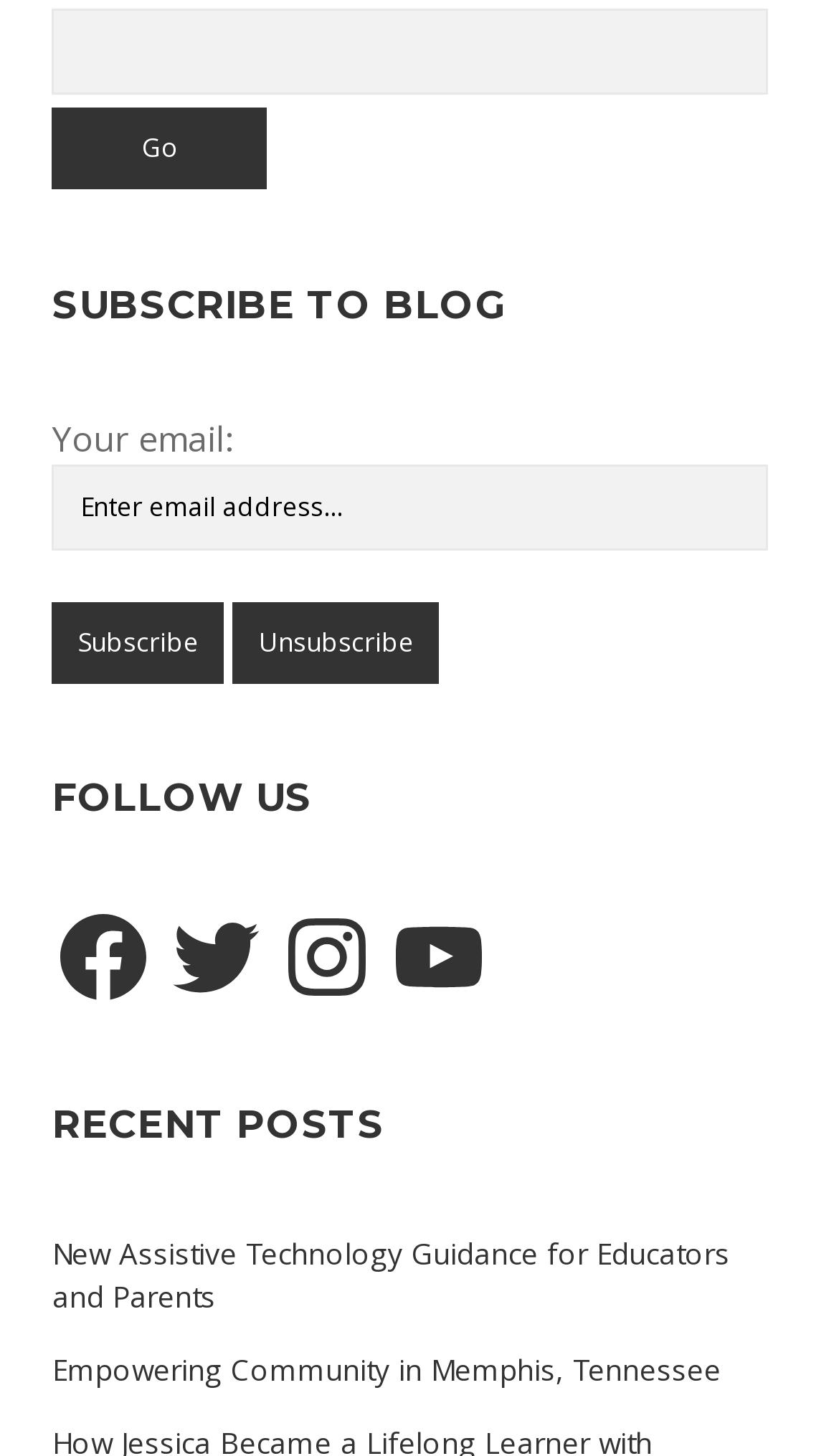How many social media links are there?
Please answer using one word or phrase, based on the screenshot.

4